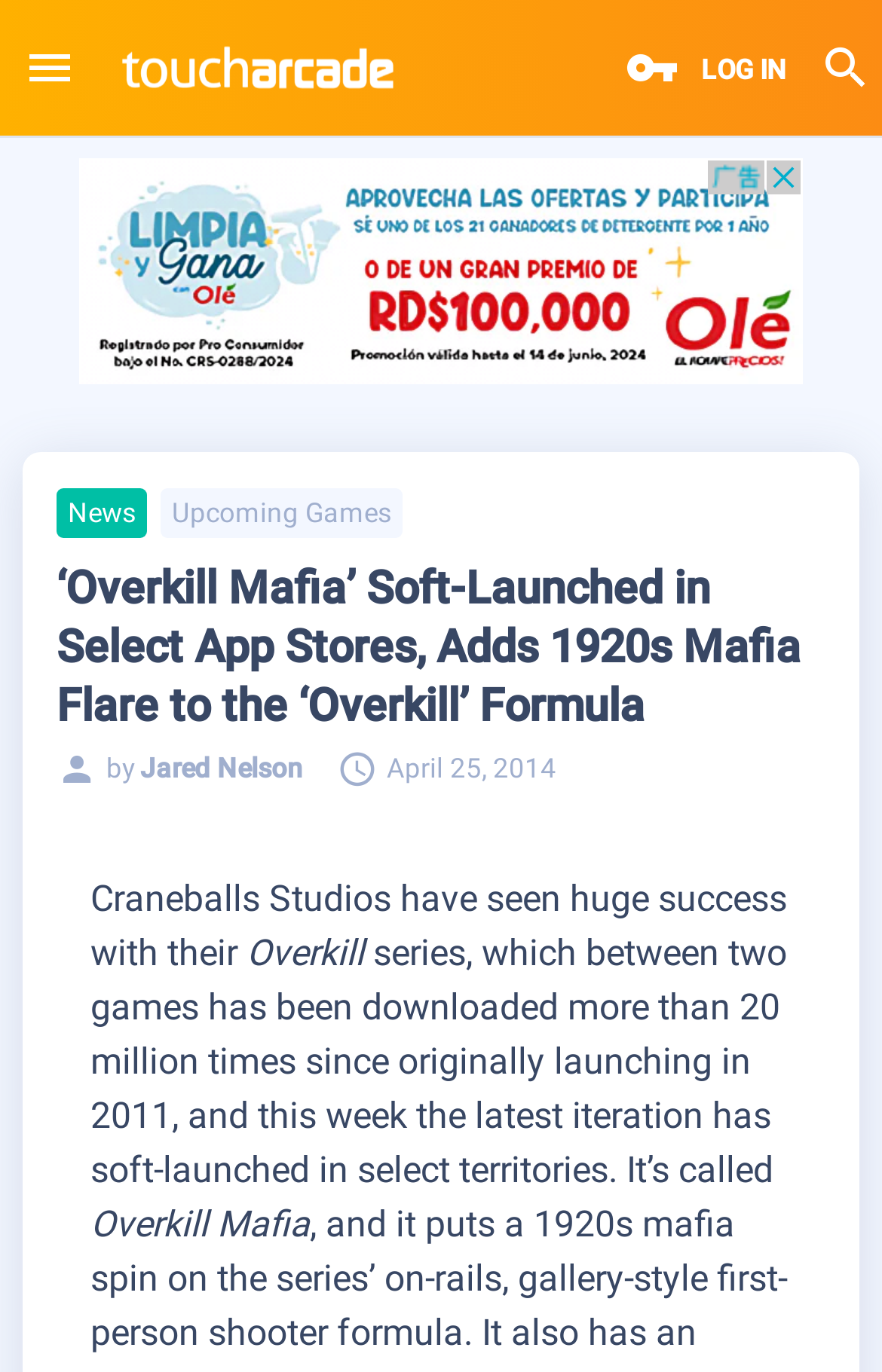Identify and extract the main heading of the webpage.

‘Overkill Mafia’ Soft-Launched in Select App Stores, Adds 1920s Mafia Flare to the ‘Overkill’ Formula